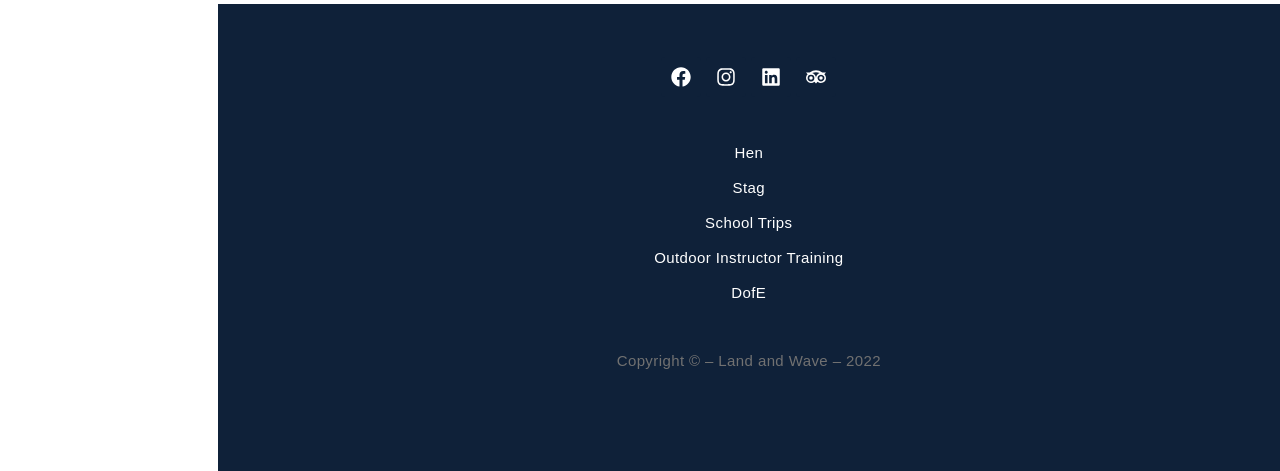Can you find the bounding box coordinates for the element to click on to achieve the instruction: "go to Instagram"?

[0.552, 0.12, 0.583, 0.205]